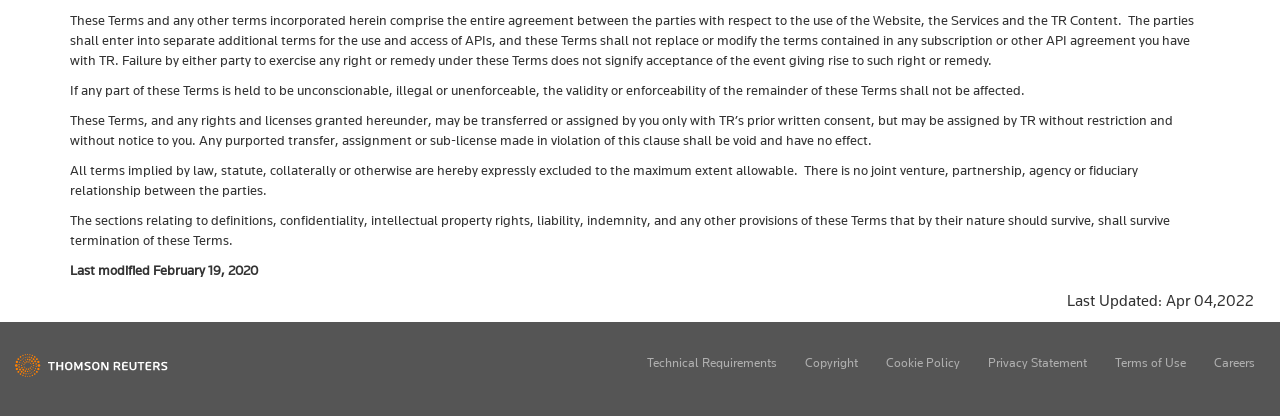Locate the bounding box of the UI element described in the following text: "Terms of Use".

[0.863, 0.843, 0.934, 0.902]